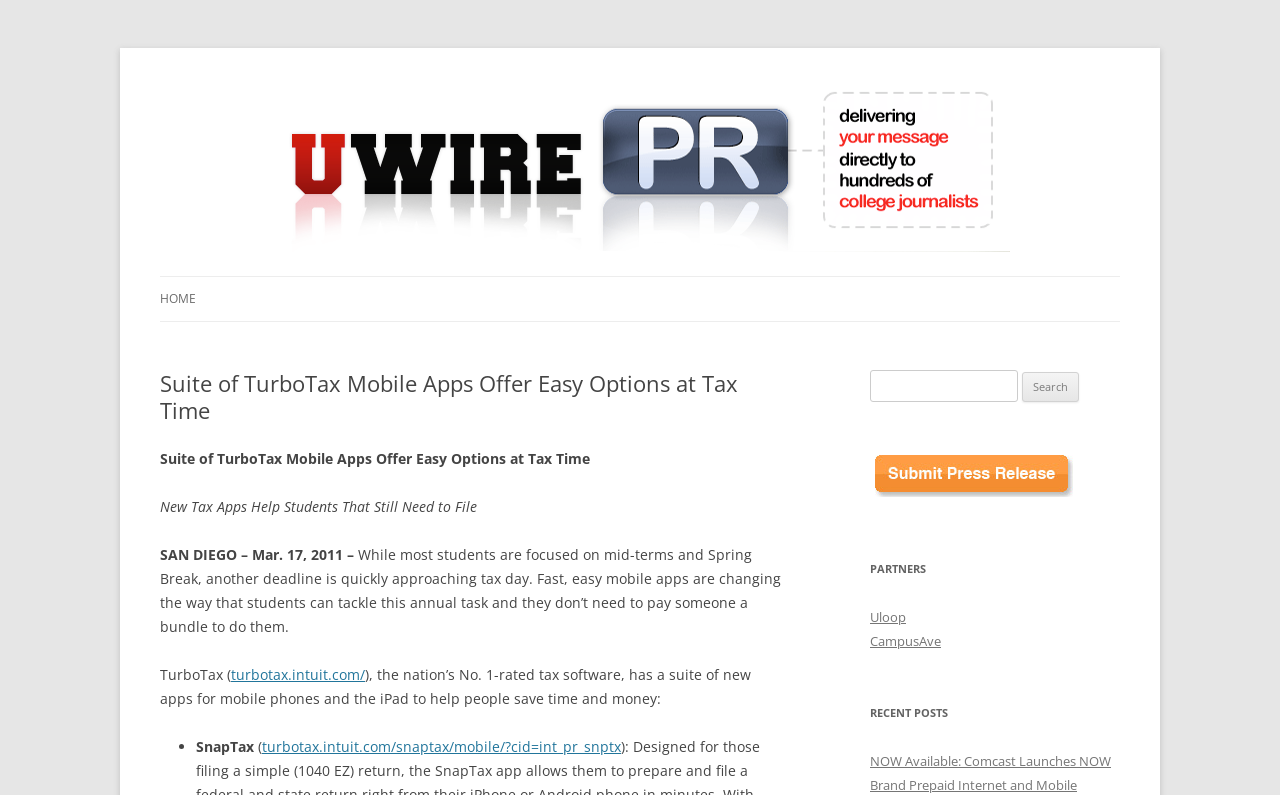Identify the bounding box coordinates necessary to click and complete the given instruction: "Search for something".

[0.68, 0.466, 0.795, 0.506]